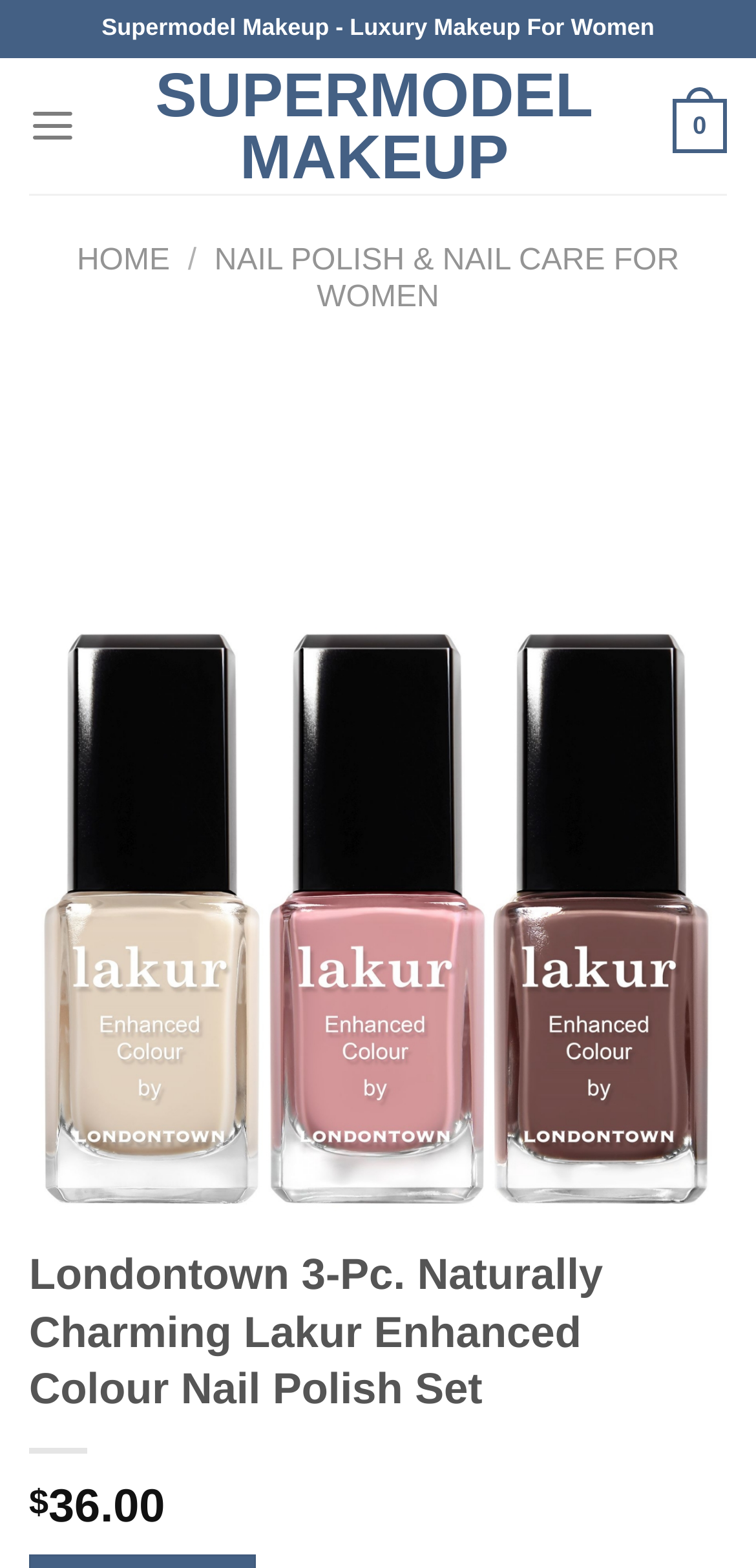What is the name of the website?
Relying on the image, give a concise answer in one word or a brief phrase.

Supermodel Makeup